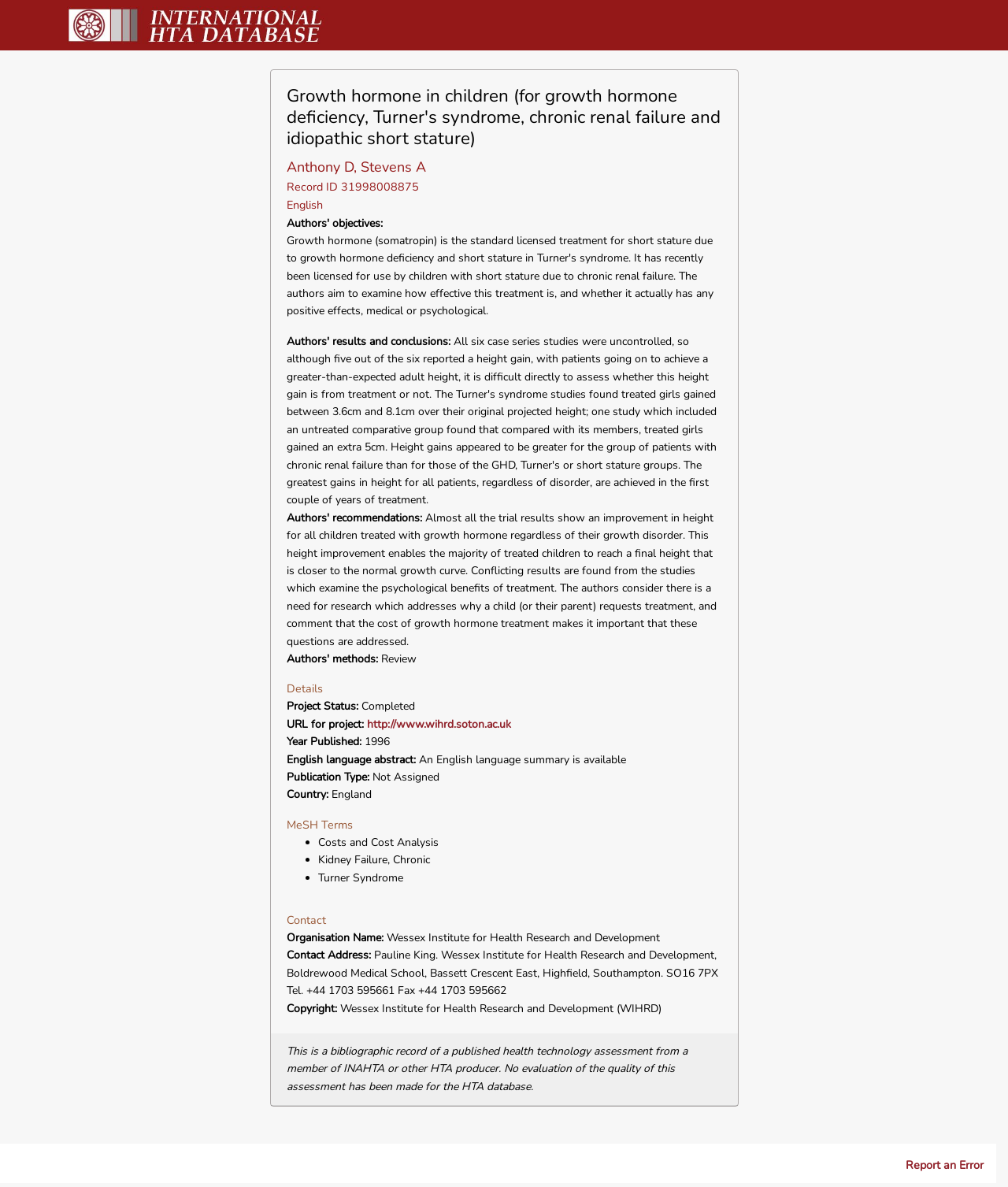Provide a thorough and detailed response to the question by examining the image: 
What is the project status of this report?

The project status of this report is 'Completed' as indicated by the StaticText element with the text 'Completed' which is located below the 'Project Status:' label.